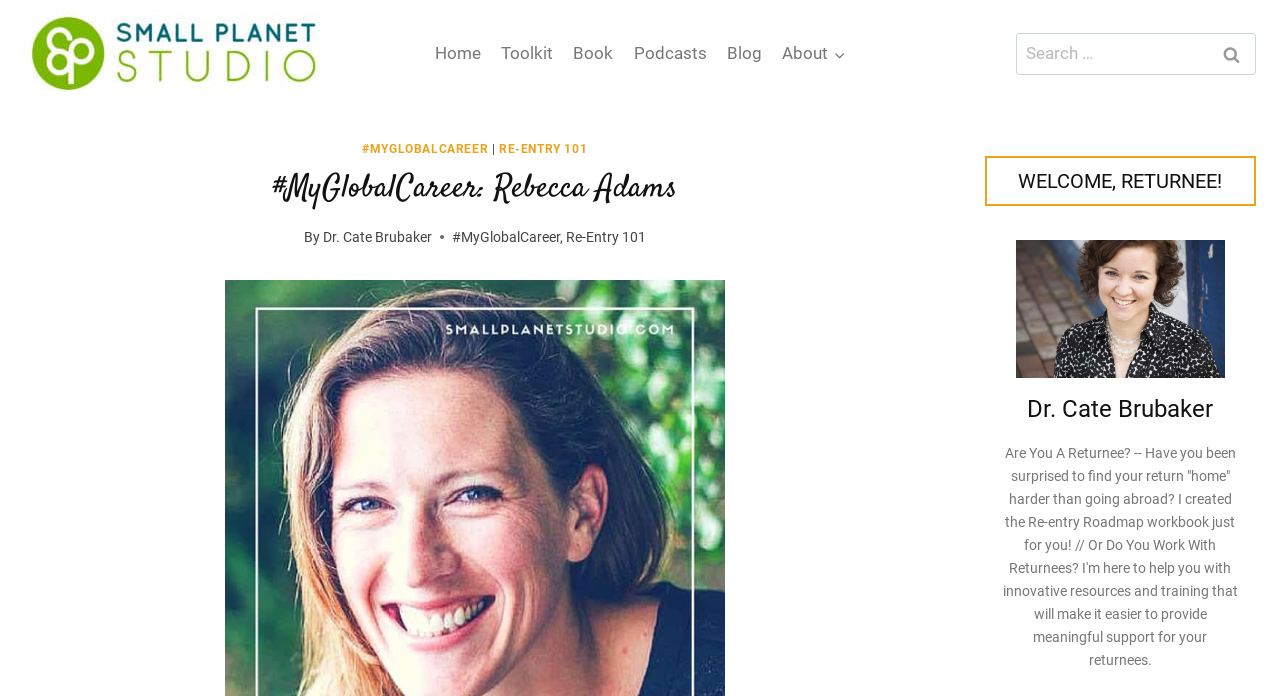Use a single word or phrase to answer the question: 
What is the name of the author of the Re-entry Roadmap workbook?

Dr. Cate Brubaker